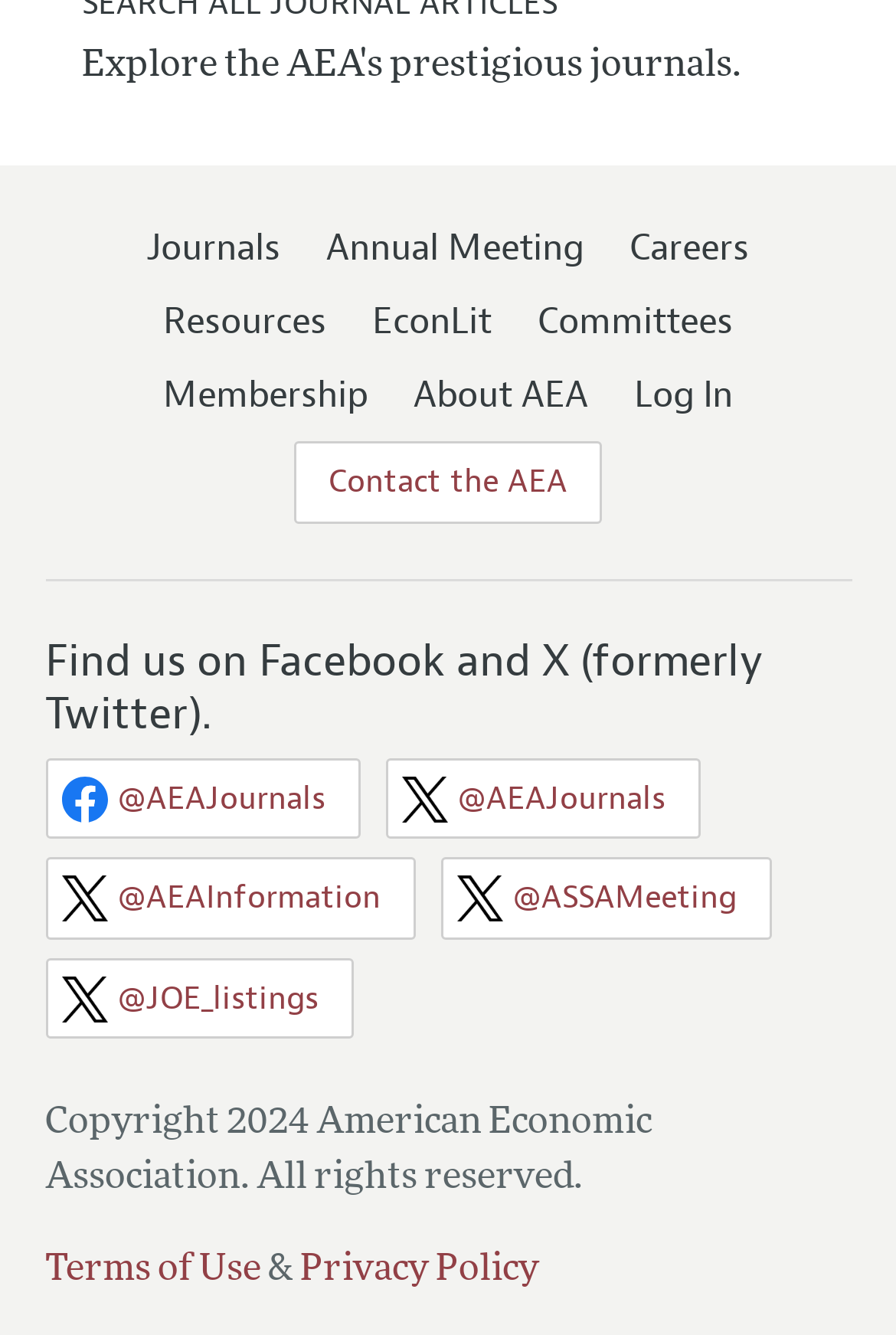Please specify the bounding box coordinates of the element that should be clicked to execute the given instruction: 'Click on Journals'. Ensure the coordinates are four float numbers between 0 and 1, expressed as [left, top, right, bottom].

[0.164, 0.169, 0.313, 0.203]